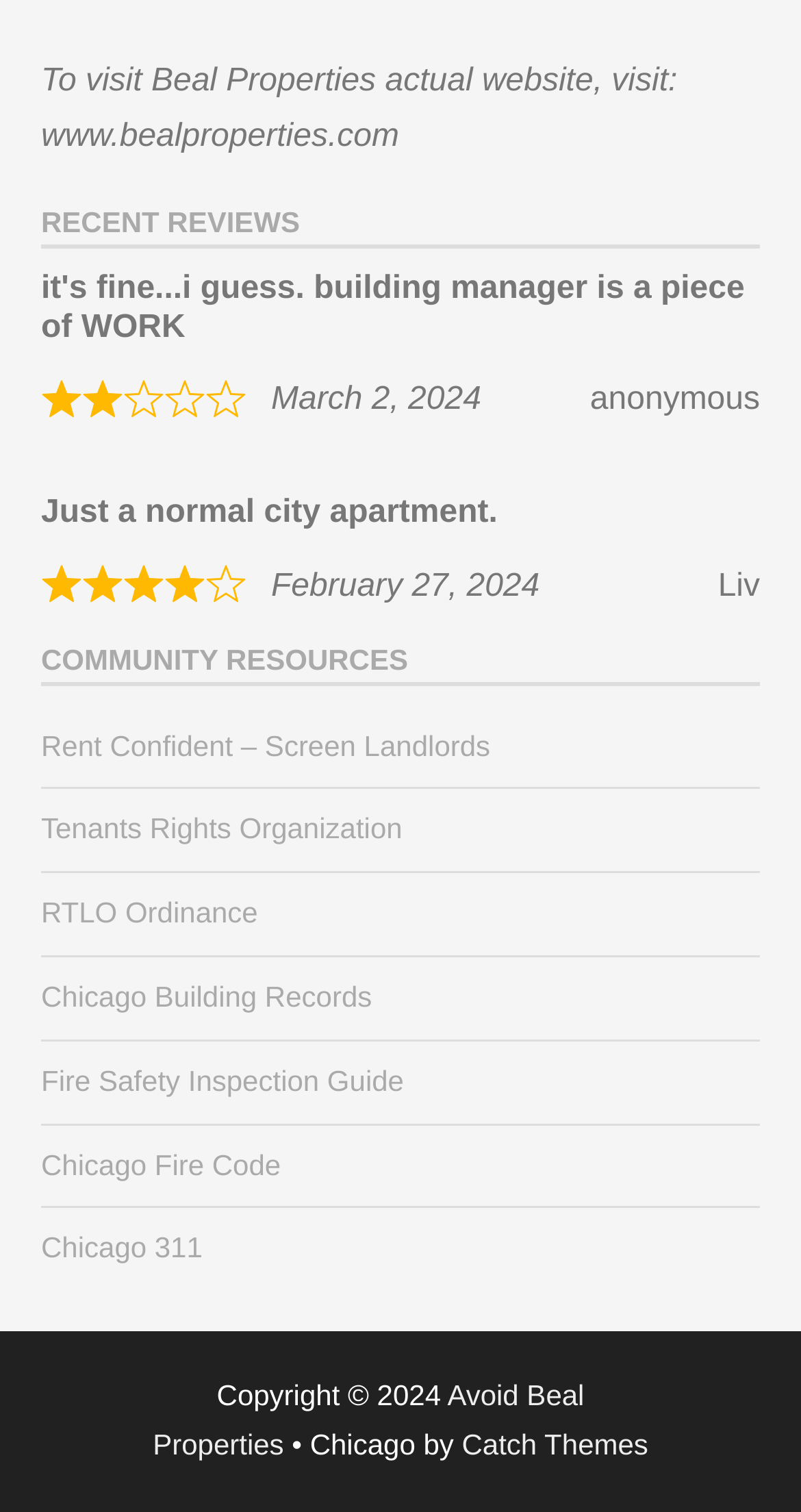From the image, can you give a detailed response to the question below:
What is the purpose of the 'COMMUNITY RESOURCES' section?

I inferred the purpose of the 'COMMUNITY RESOURCES' section by looking at the links under it. The links are to organizations and resources related to renting and tenant rights, suggesting that the purpose of this section is to provide useful resources to visitors.